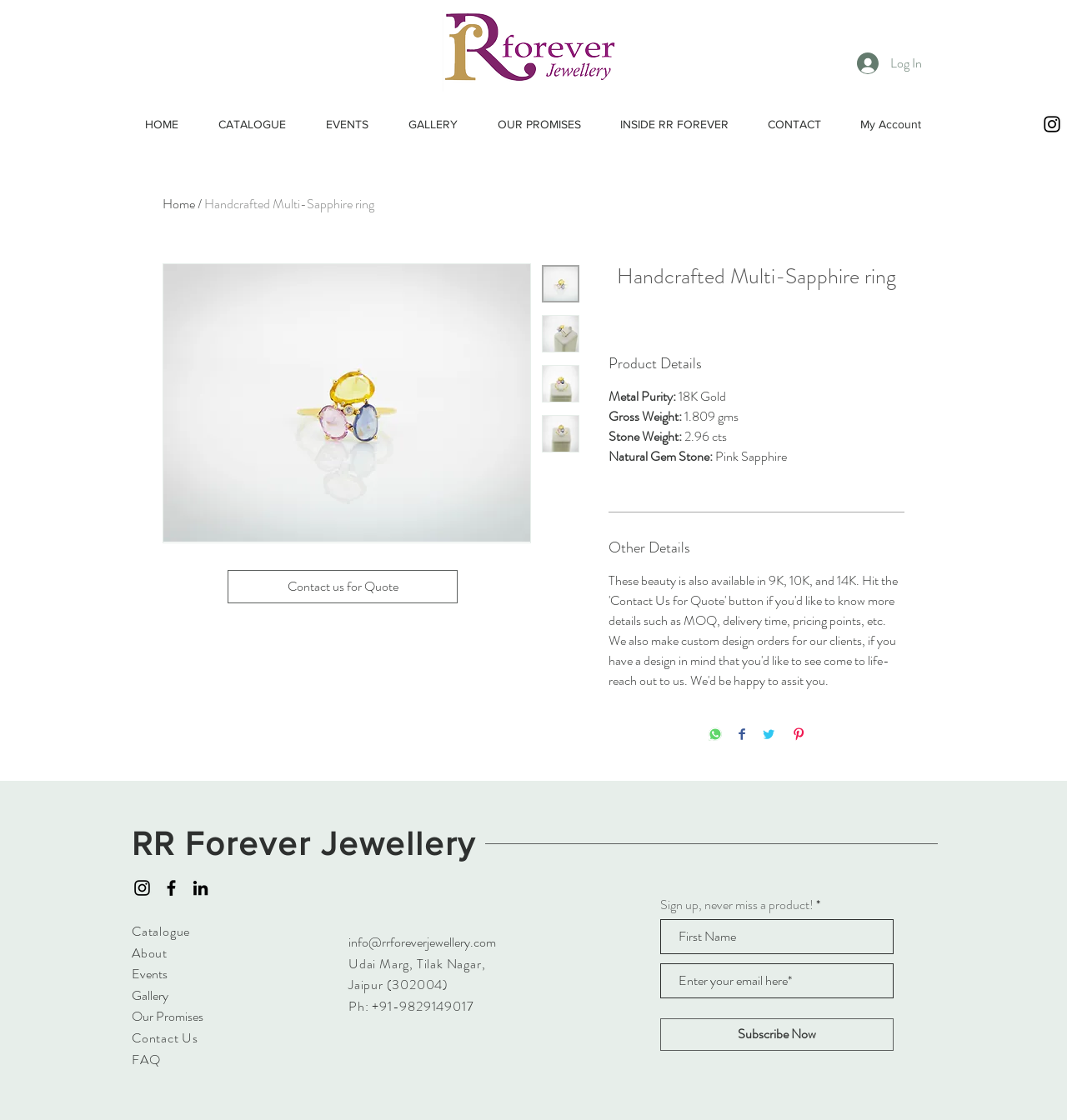Give a concise answer of one word or phrase to the question: 
What is the purpose of the 'Subscribe Now' button?

To receive product updates